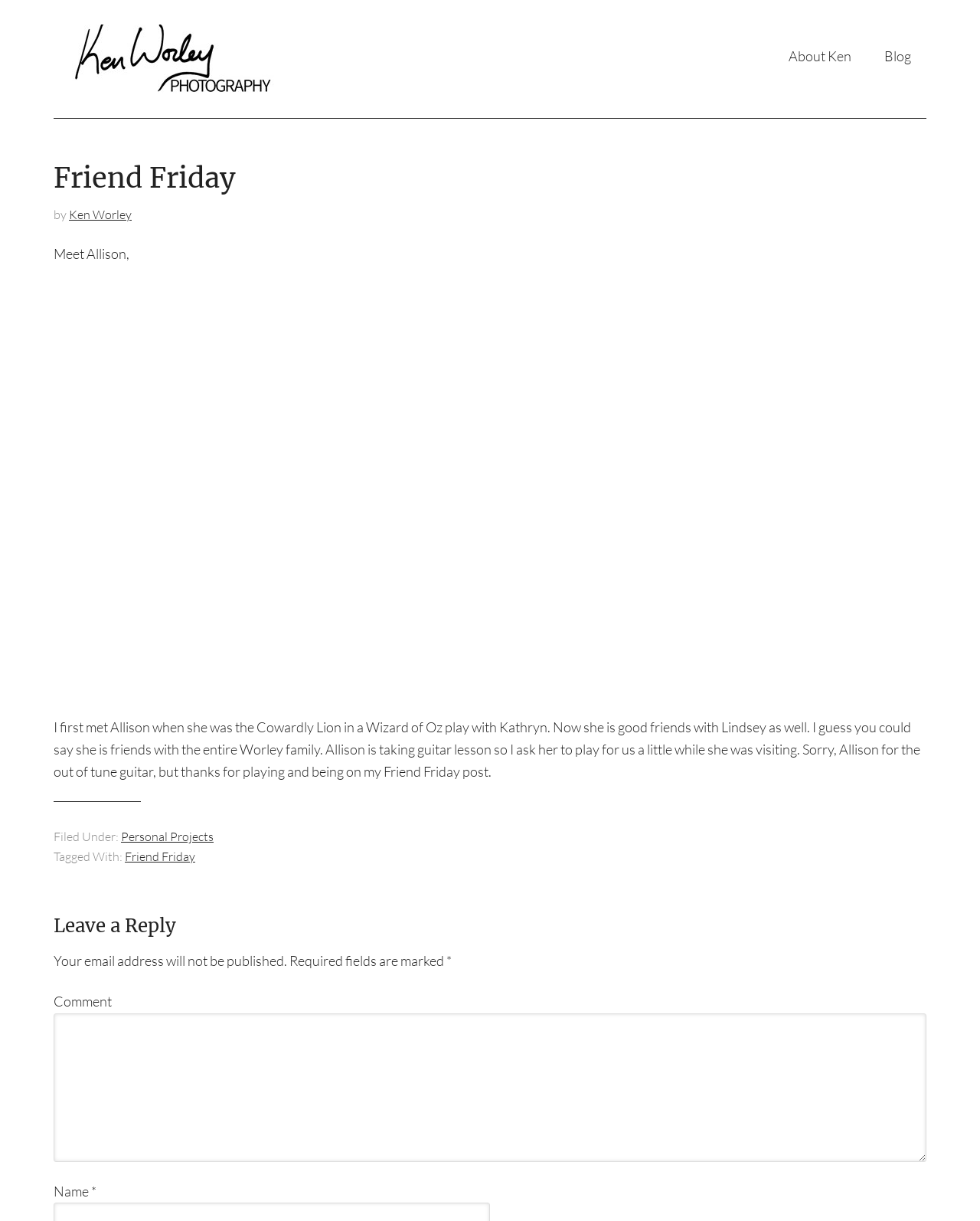Locate the bounding box of the user interface element based on this description: "Permissions information".

None